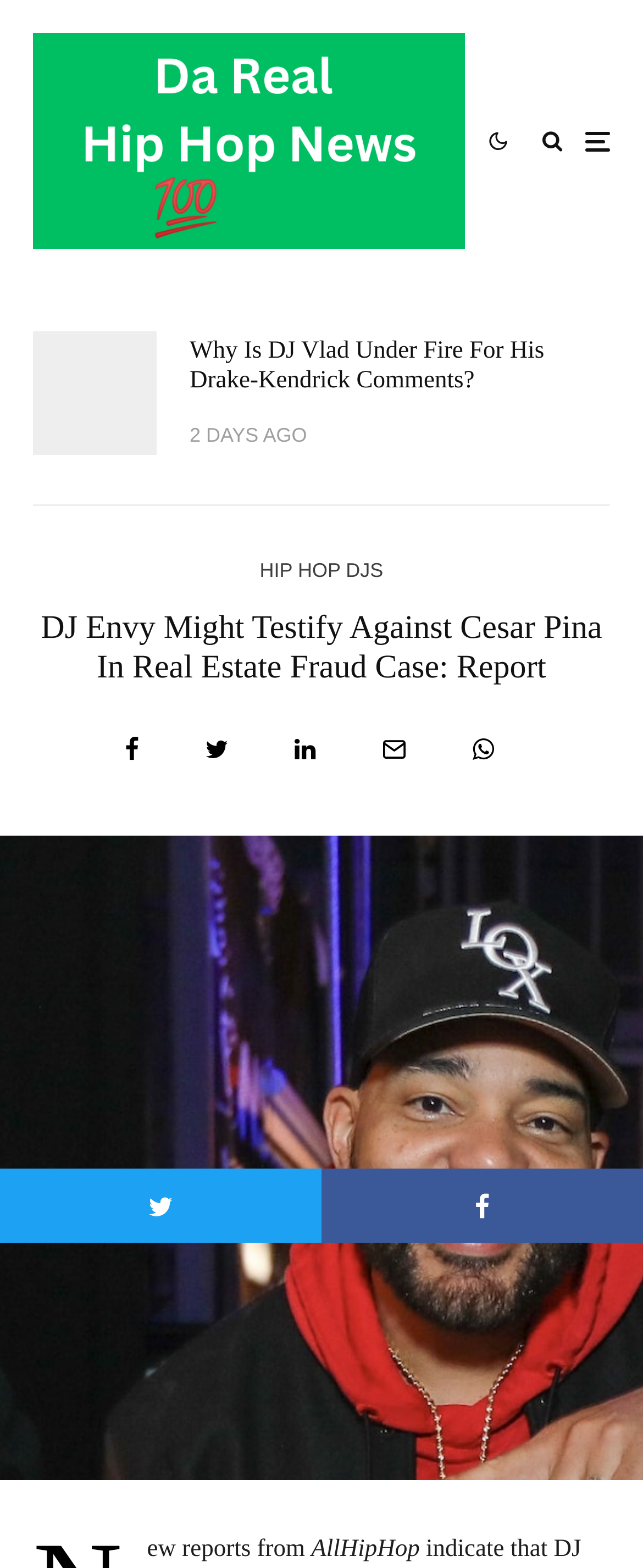Determine the bounding box coordinates of the target area to click to execute the following instruction: "Share the article on social media."

[0.194, 0.47, 0.217, 0.486]